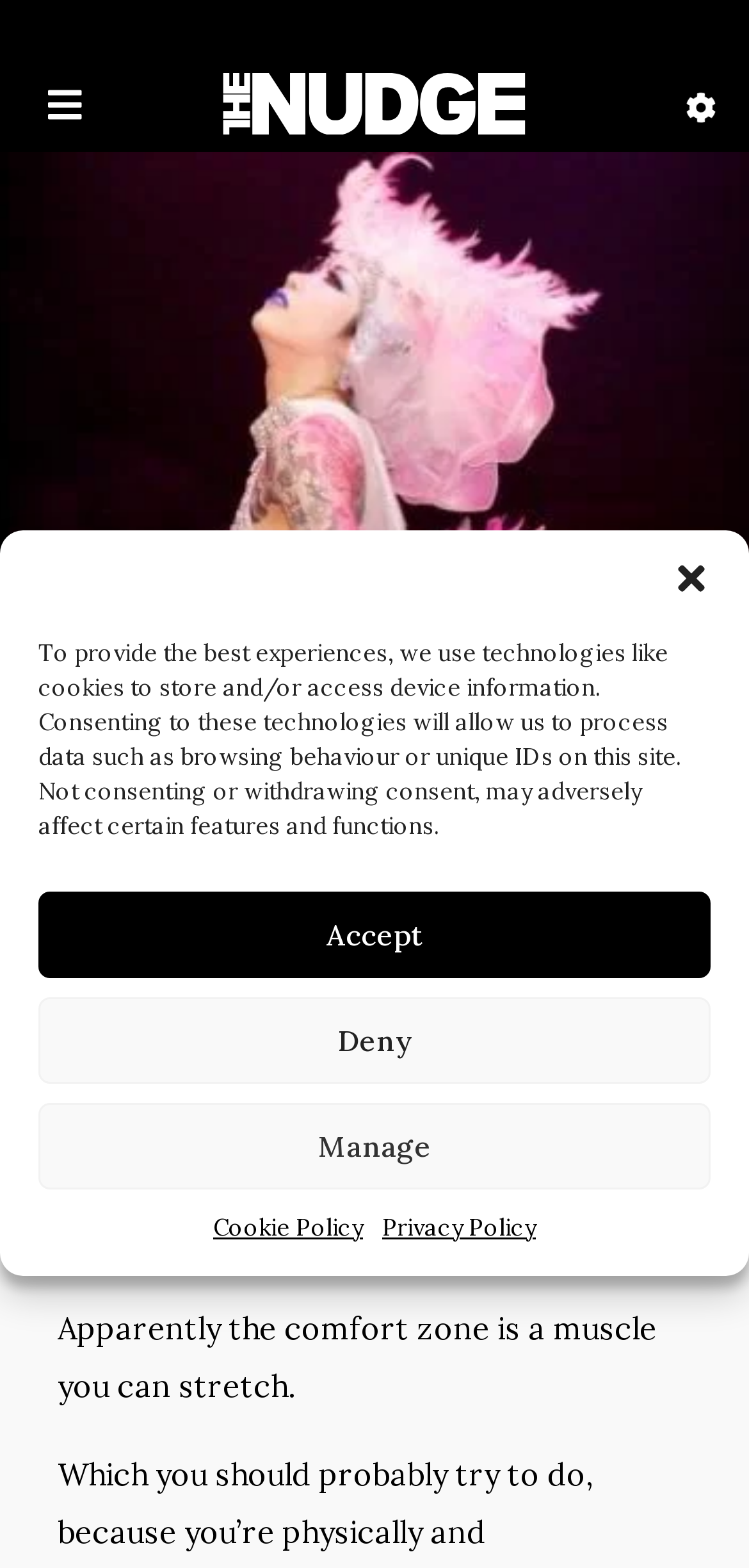What is the date of the event? Please answer the question using a single word or phrase based on the image.

07/01/70